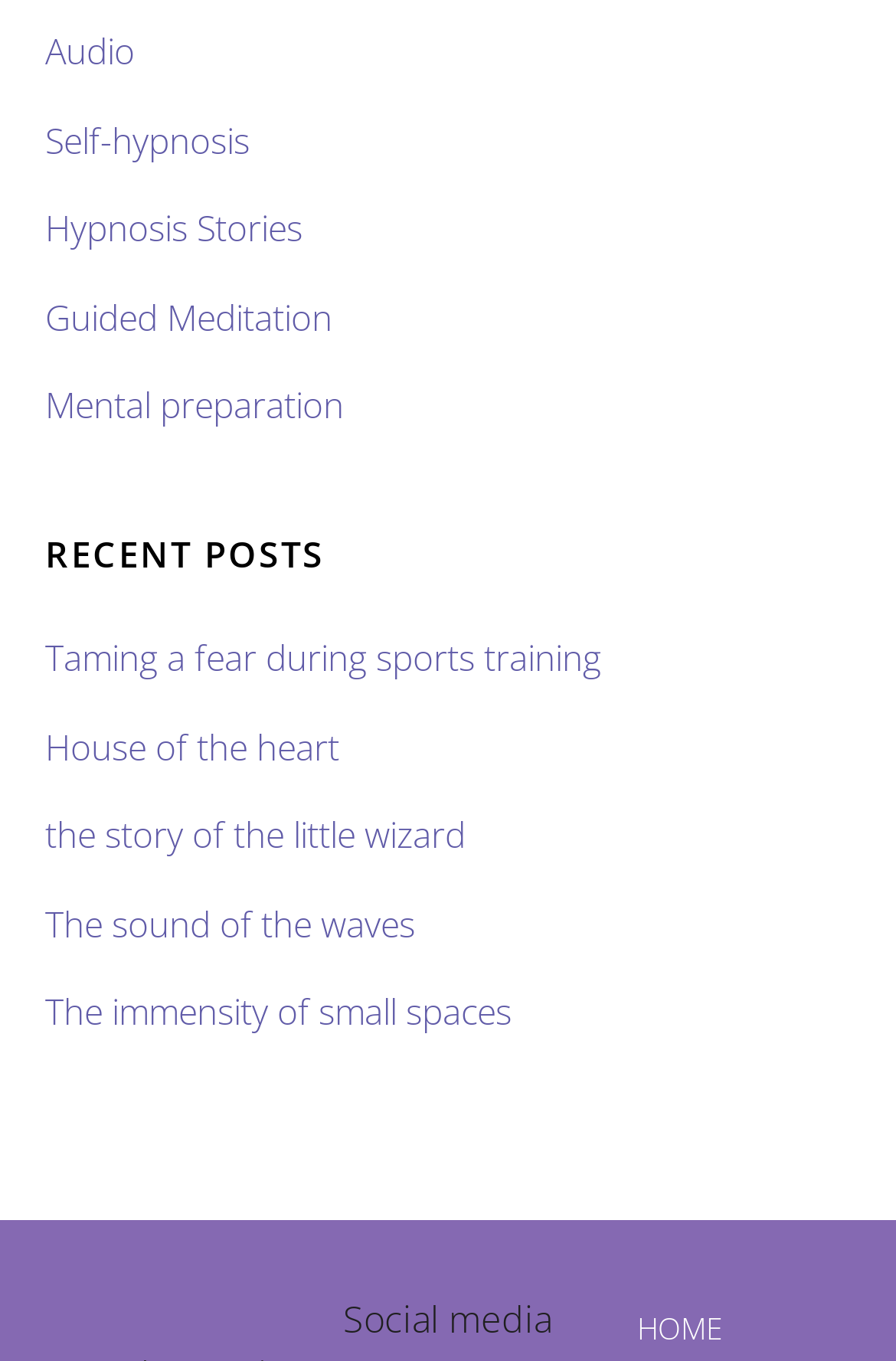Pinpoint the bounding box coordinates of the clickable element needed to complete the instruction: "Open Hypnosis Stories page". The coordinates should be provided as four float numbers between 0 and 1: [left, top, right, bottom].

[0.05, 0.15, 0.337, 0.184]